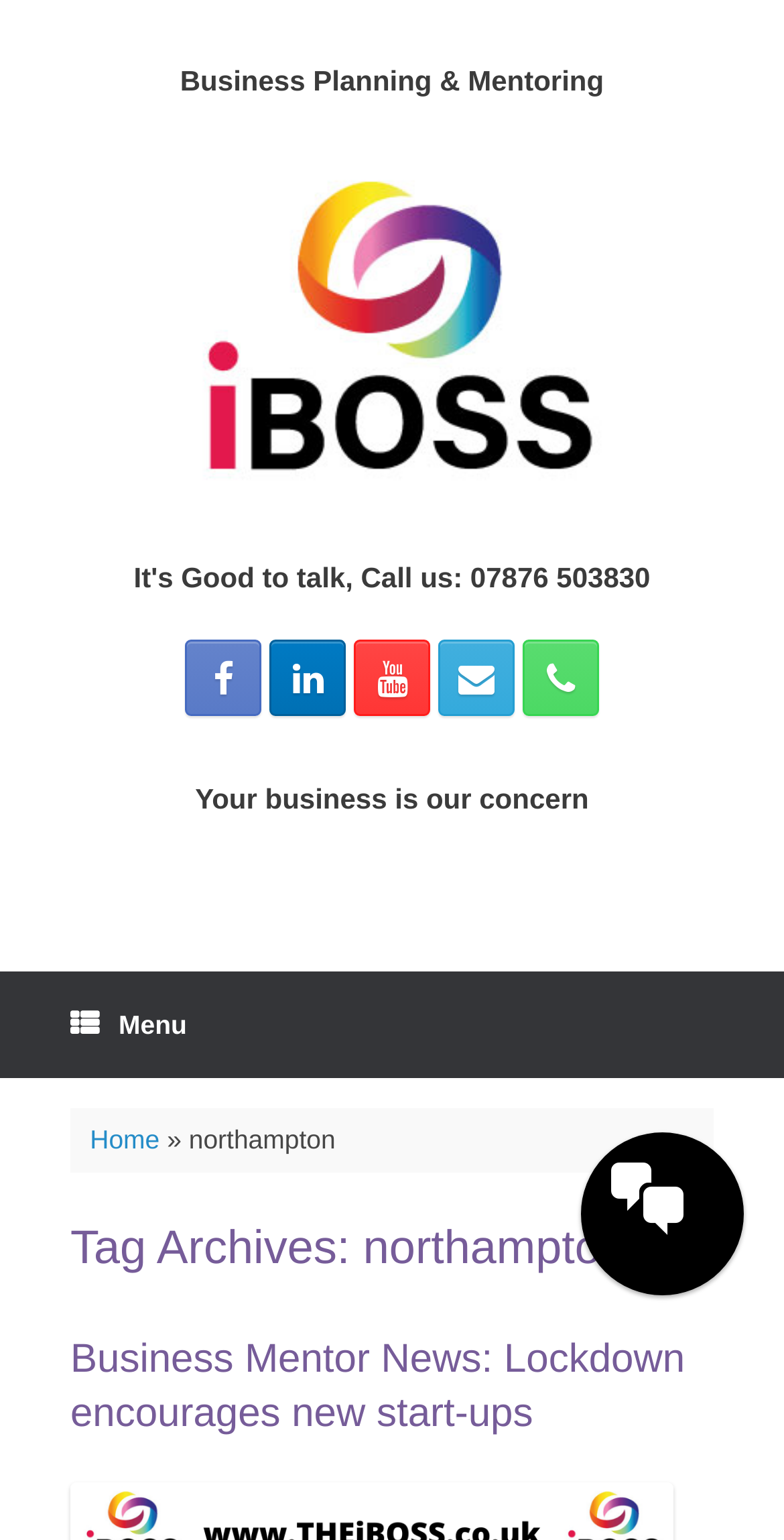What is the phone number to call for business advice?
Please provide a detailed and thorough answer to the question.

I found the phone number by looking at the heading that says 'It's Good to talk, Call us:' followed by the phone number 07876 503830.